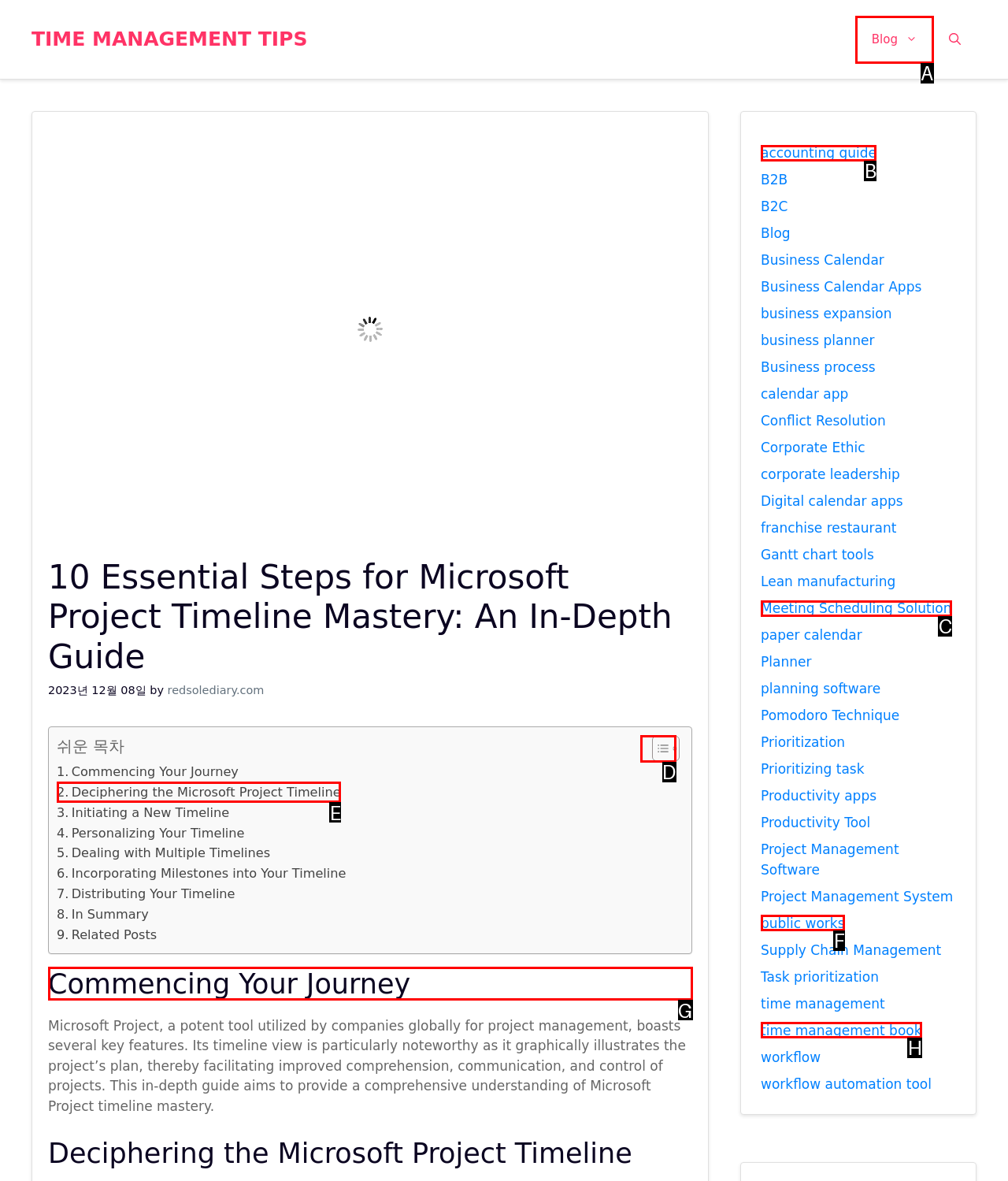Choose the letter of the option that needs to be clicked to perform the task: Read the 'Commencing Your Journey' section. Answer with the letter.

G